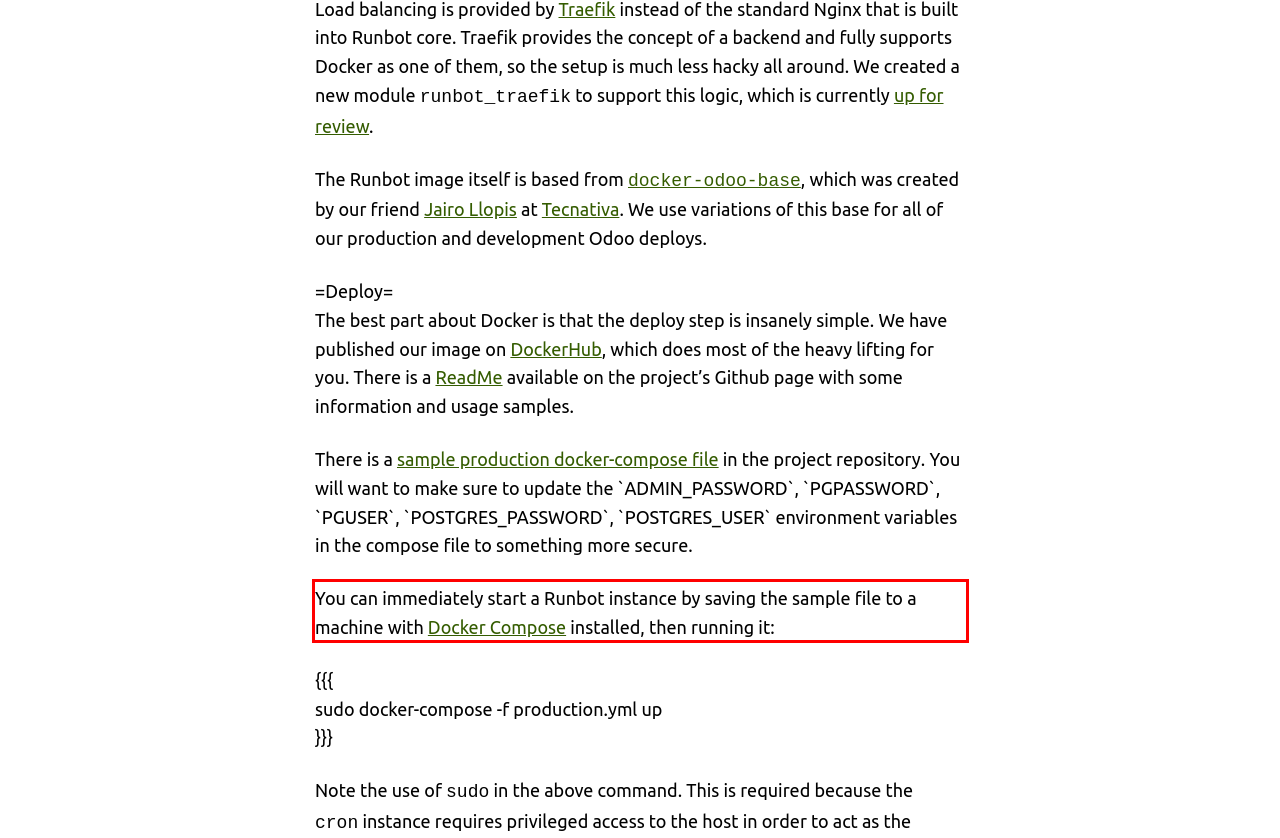Observe the screenshot of the webpage that includes a red rectangle bounding box. Conduct OCR on the content inside this red bounding box and generate the text.

You can immediately start a Runbot instance by saving the sample file to a machine with Docker Compose installed, then running it: